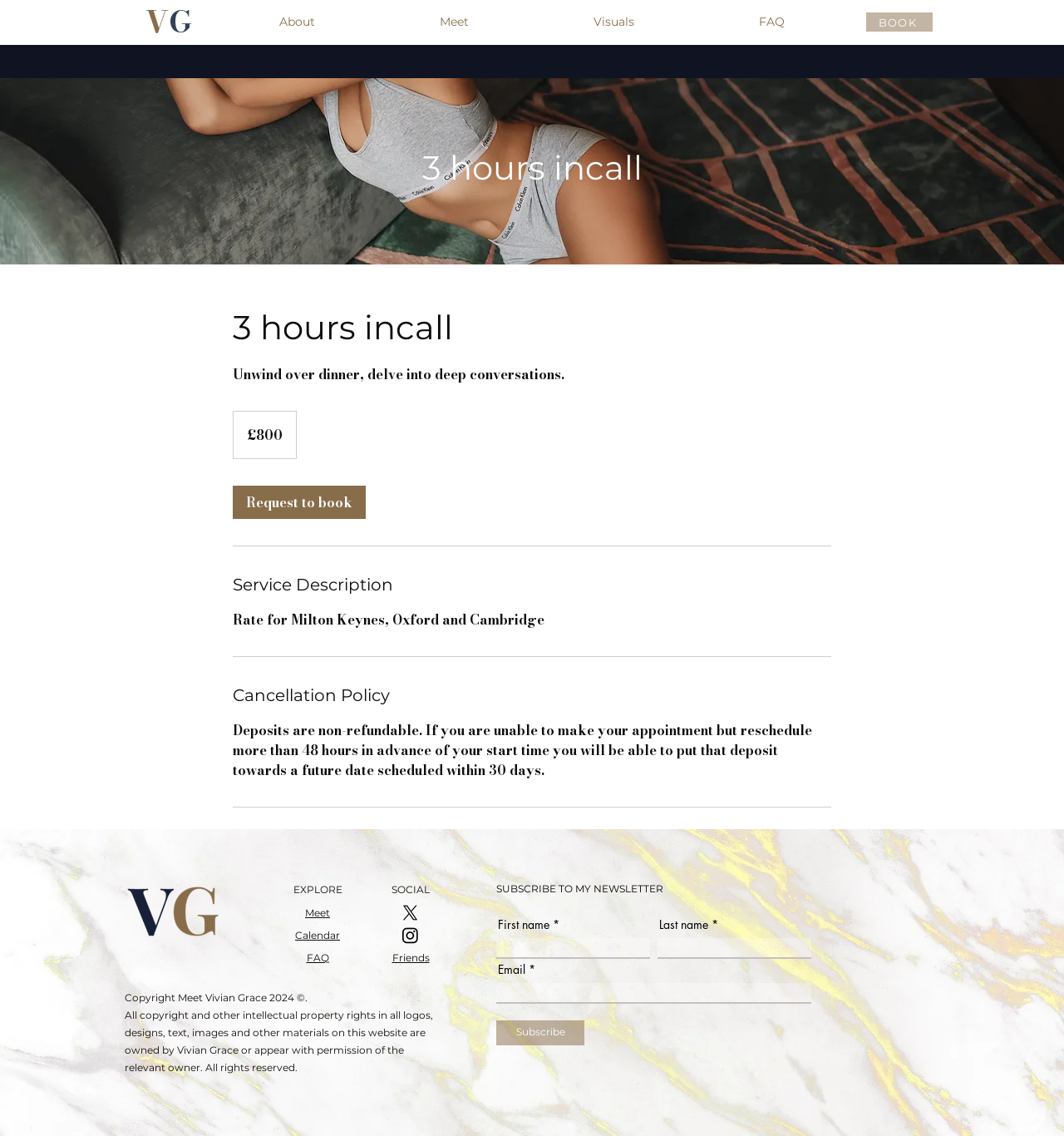Identify the bounding box coordinates of the area that should be clicked in order to complete the given instruction: "Contact us". The bounding box coordinates should be four float numbers between 0 and 1, i.e., [left, top, right, bottom].

None